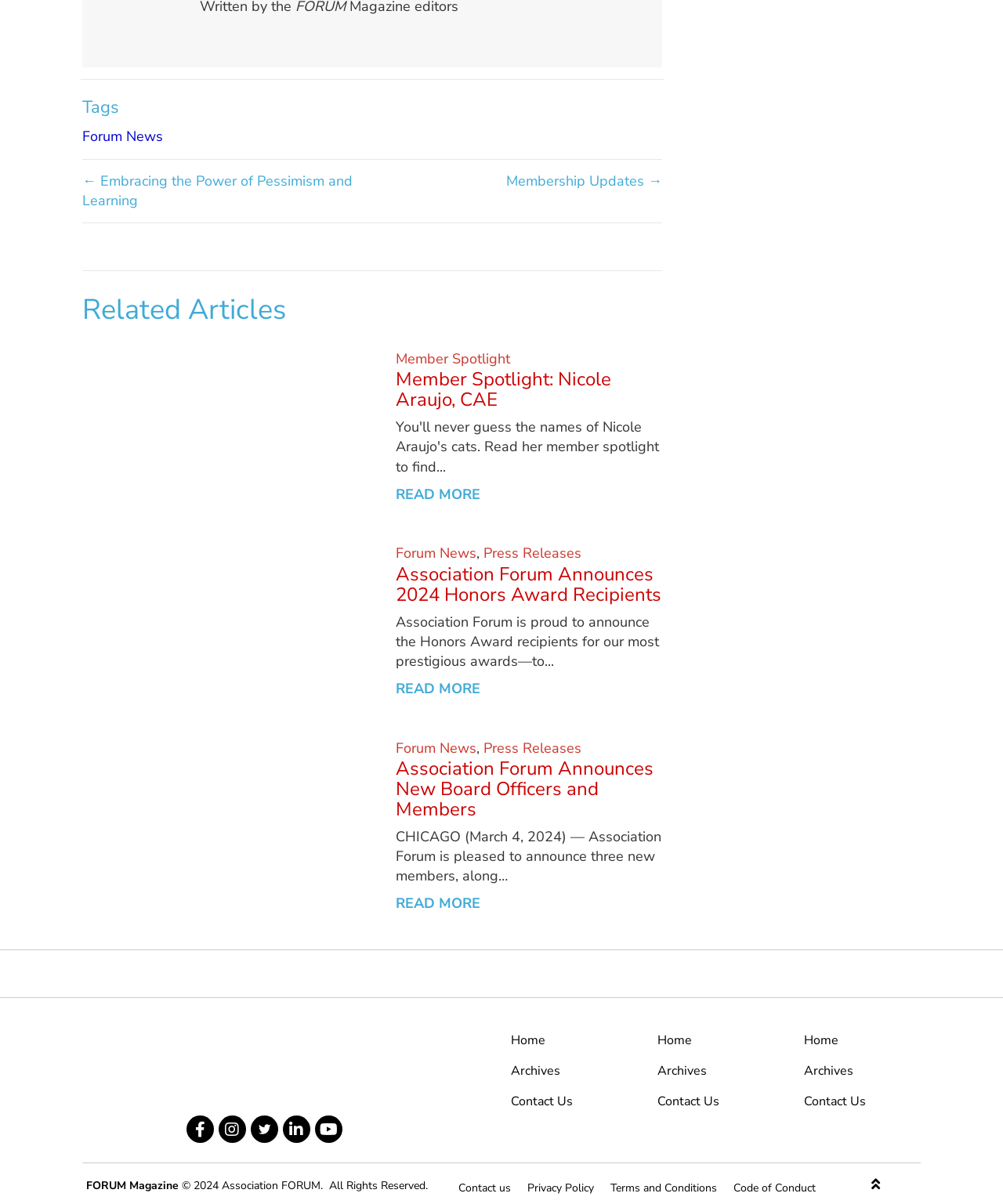Please locate the clickable area by providing the bounding box coordinates to follow this instruction: "Read more about 'Member Spotlight: Nicole Araujo, CAE'".

[0.394, 0.305, 0.609, 0.342]